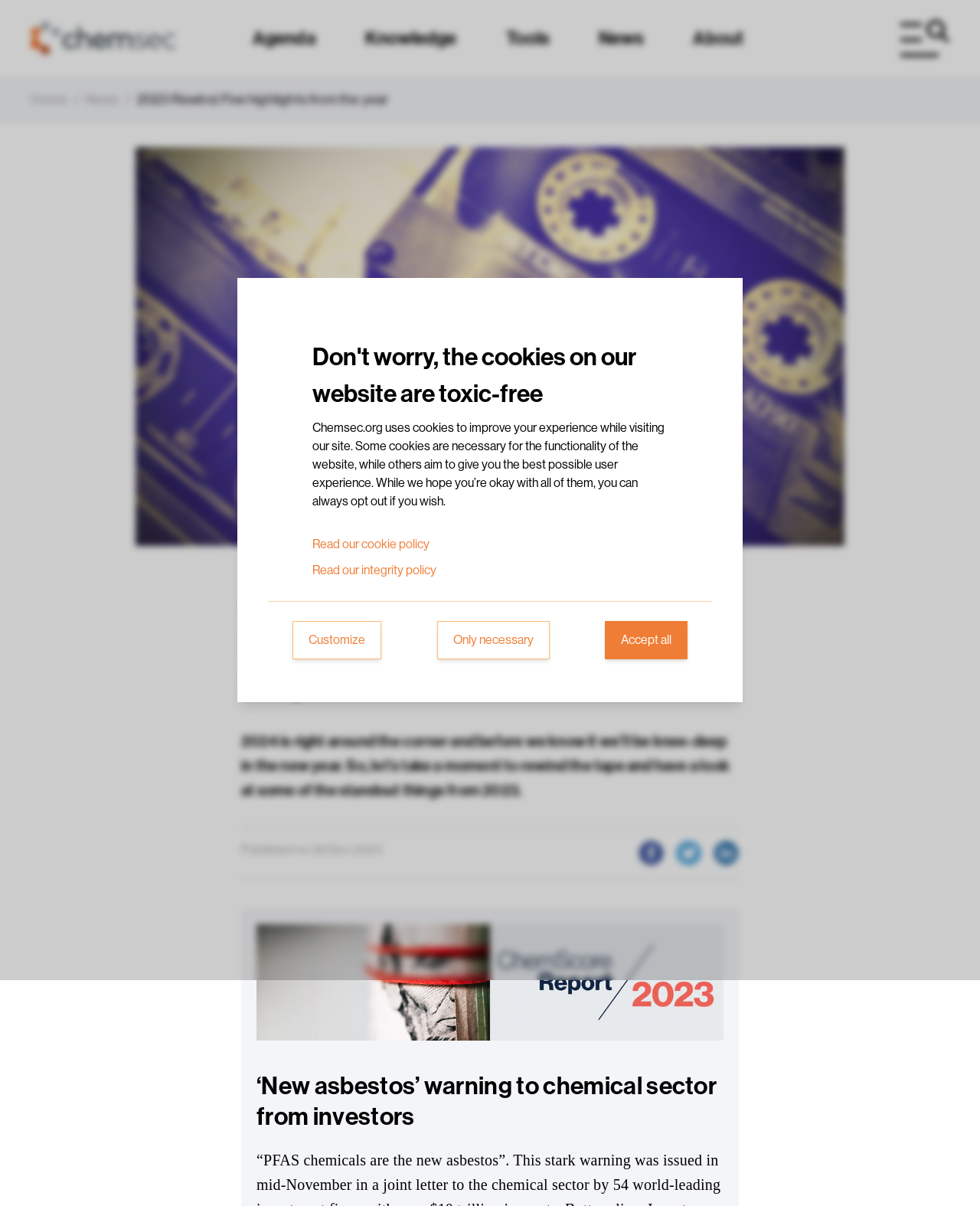What is the title of the first article?
Look at the image and answer the question with a single word or phrase.

2023 Rewind: Five highlights from the year